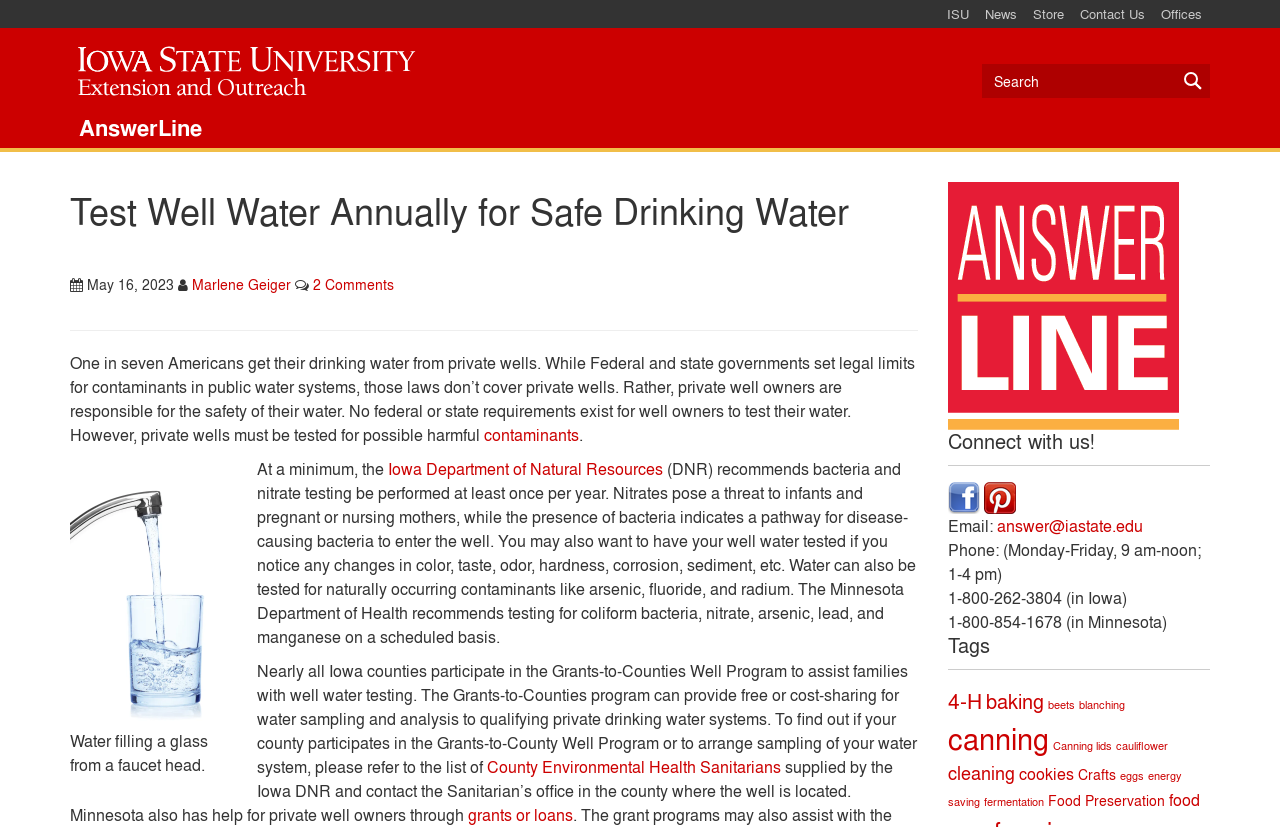Identify the bounding box coordinates for the UI element described as follows: "cauliflower". Ensure the coordinates are four float numbers between 0 and 1, formatted as [left, top, right, bottom].

[0.871, 0.894, 0.912, 0.911]